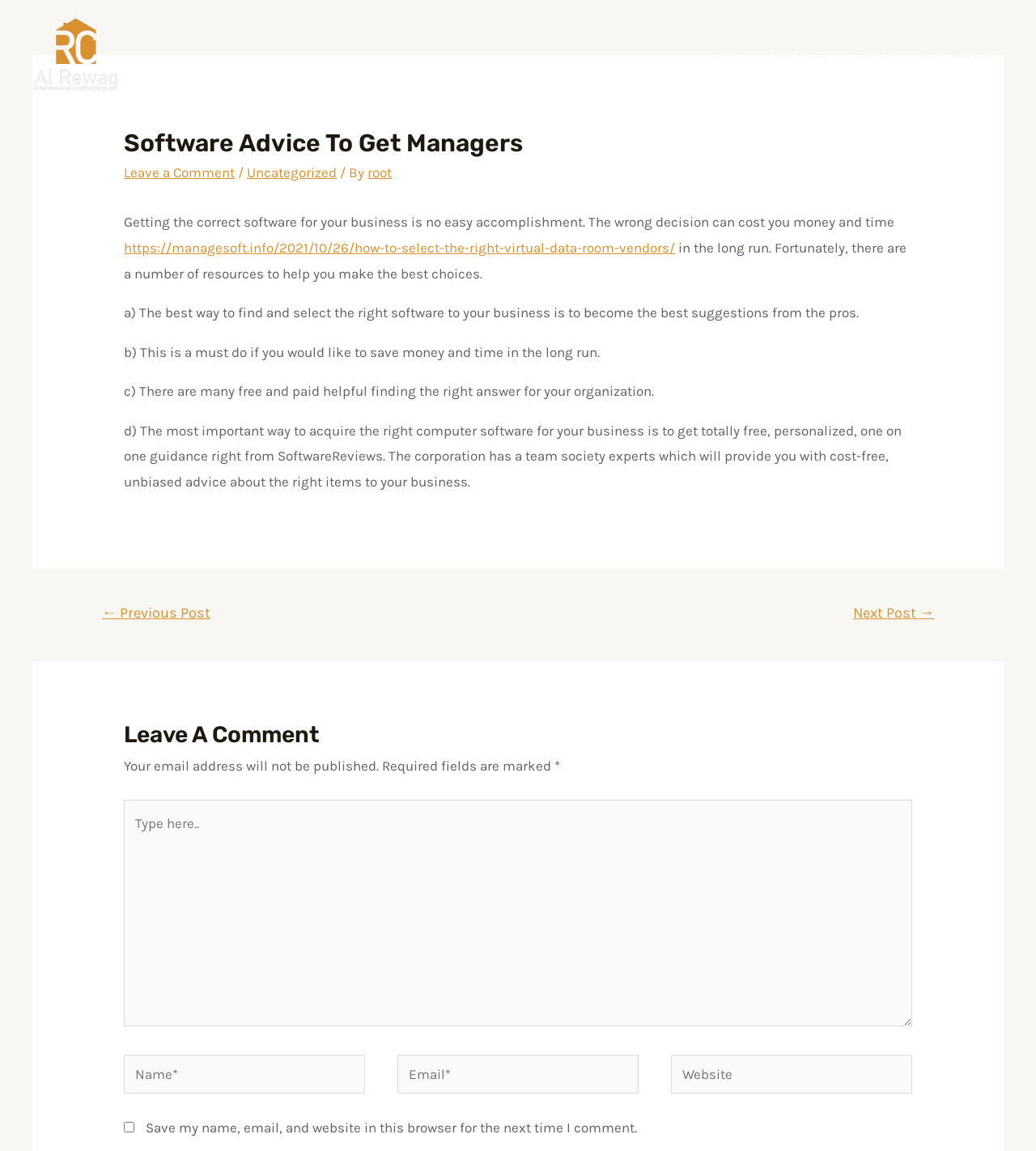Identify the bounding box coordinates for the region to click in order to carry out this instruction: "Click on the 'Home' link". Provide the coordinates using four float numbers between 0 and 1, formatted as [left, top, right, bottom].

[0.673, 0.021, 0.734, 0.071]